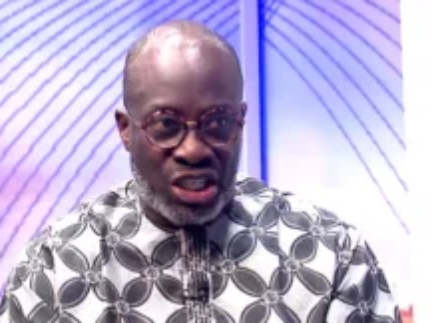Deliver an in-depth description of the image, highlighting major points.

In this image, a man with glasses is passionately speaking, likely sharing his views on a significant political issue. He is dressed in a distinctive patterned shirt, featuring a blend of bold designs that reflect a cultural aesthetic. The background is softly illuminated with shades of purple and blue, adding a dynamic contrast to his animated expression. This moment captures the engagement and intensity often seen in political discourse, specifically relating to reactions within the People's Democratic Party (PDP). The caption hints at his identity as Segun Sowunmi, a prominent figure discussing party dynamics and challenges.